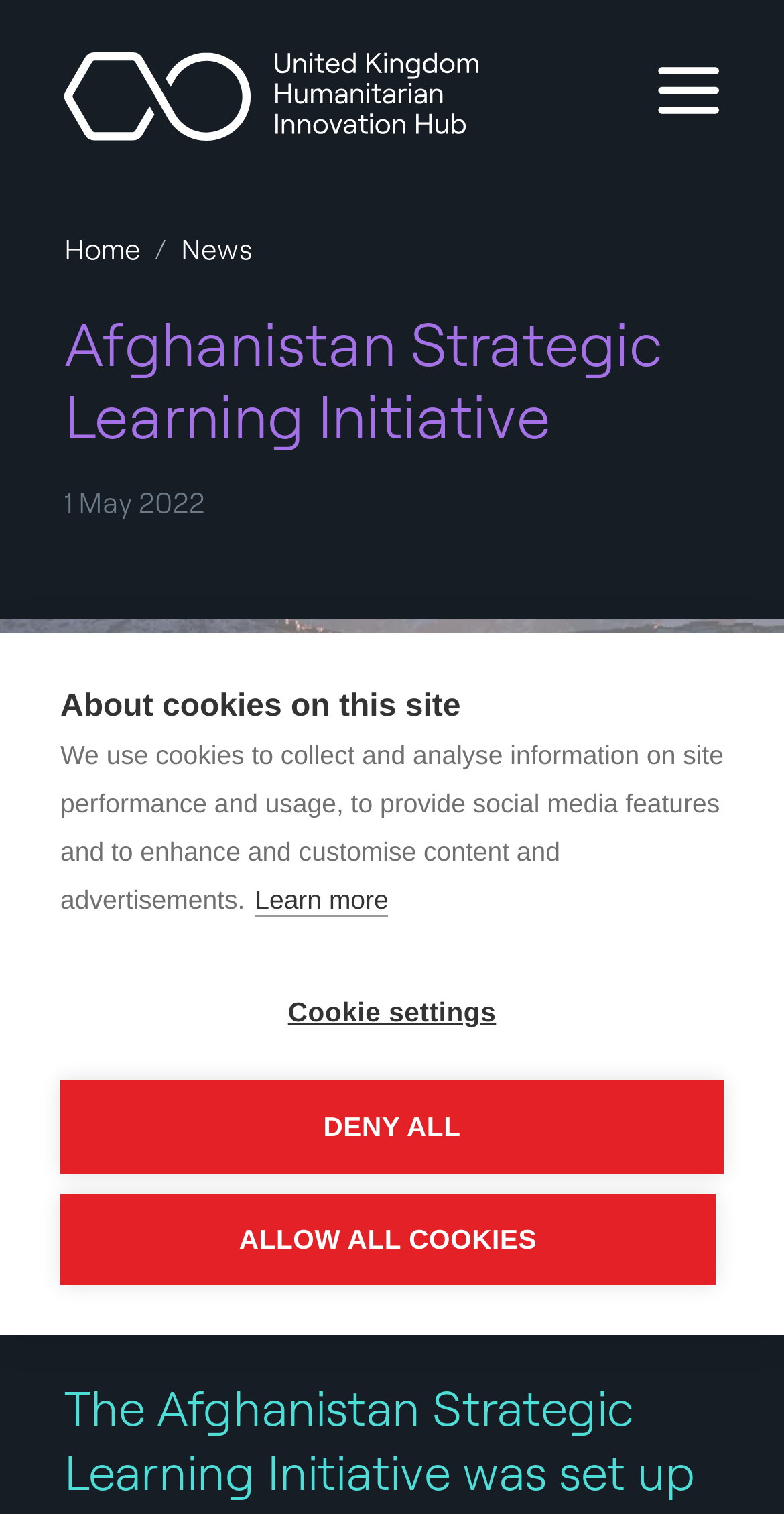Please locate the bounding box coordinates of the element that needs to be clicked to achieve the following instruction: "Go to the Home page". The coordinates should be four float numbers between 0 and 1, i.e., [left, top, right, bottom].

[0.077, 0.149, 0.185, 0.181]